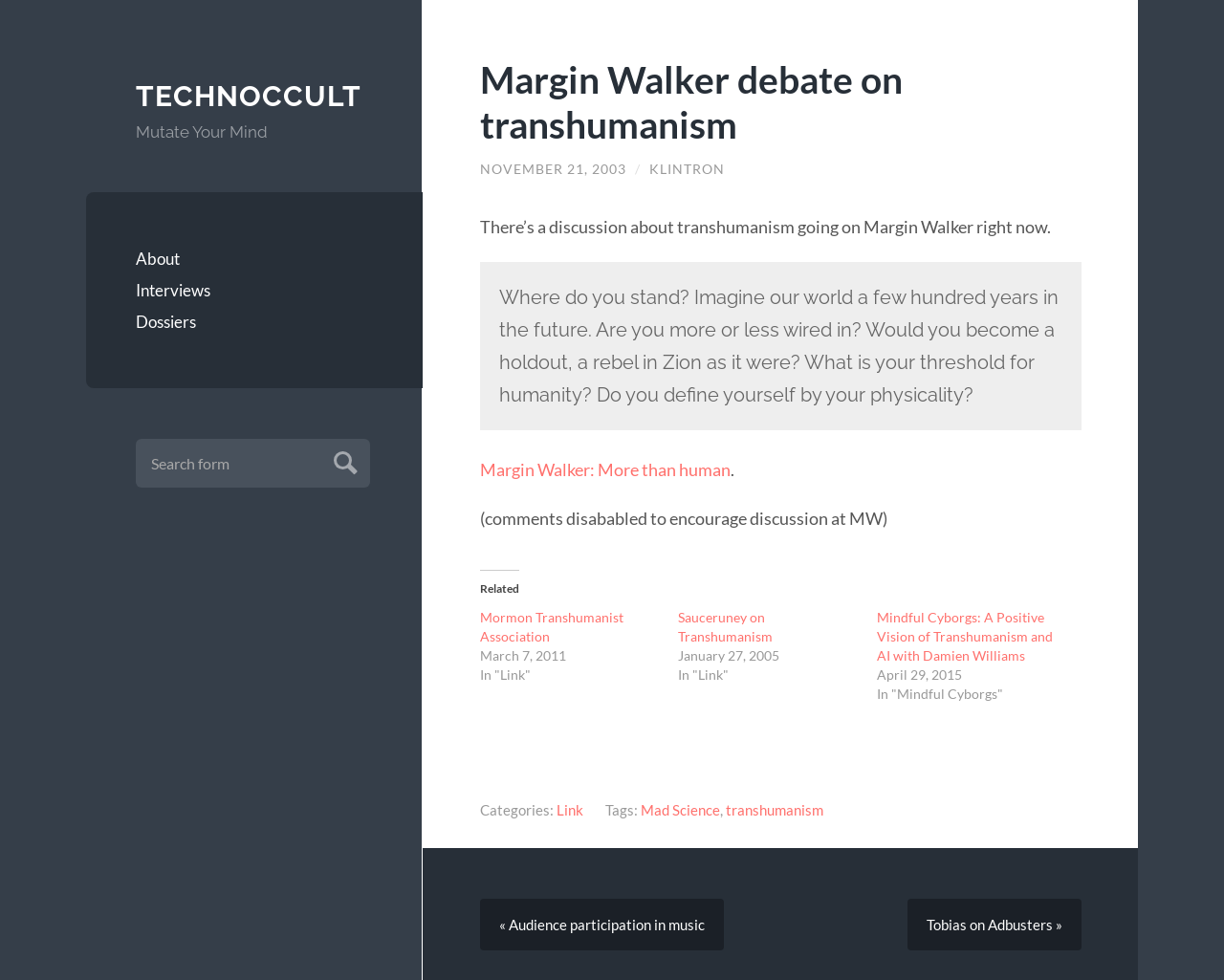Please identify the bounding box coordinates of the area I need to click to accomplish the following instruction: "Visit the About page".

[0.111, 0.248, 0.304, 0.28]